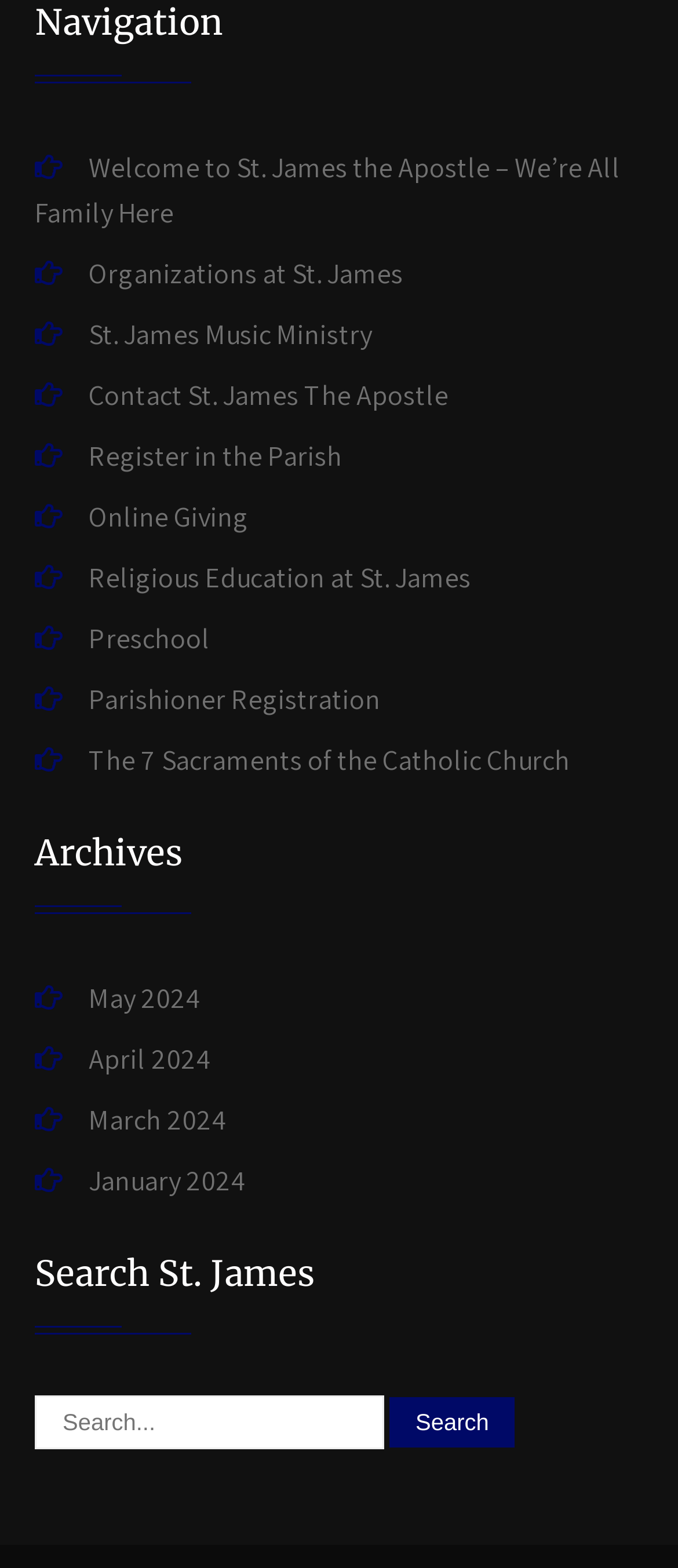Locate the bounding box coordinates of the clickable region to complete the following instruction: "Go to the 'Organizations at St. James' page."

[0.131, 0.16, 0.595, 0.189]